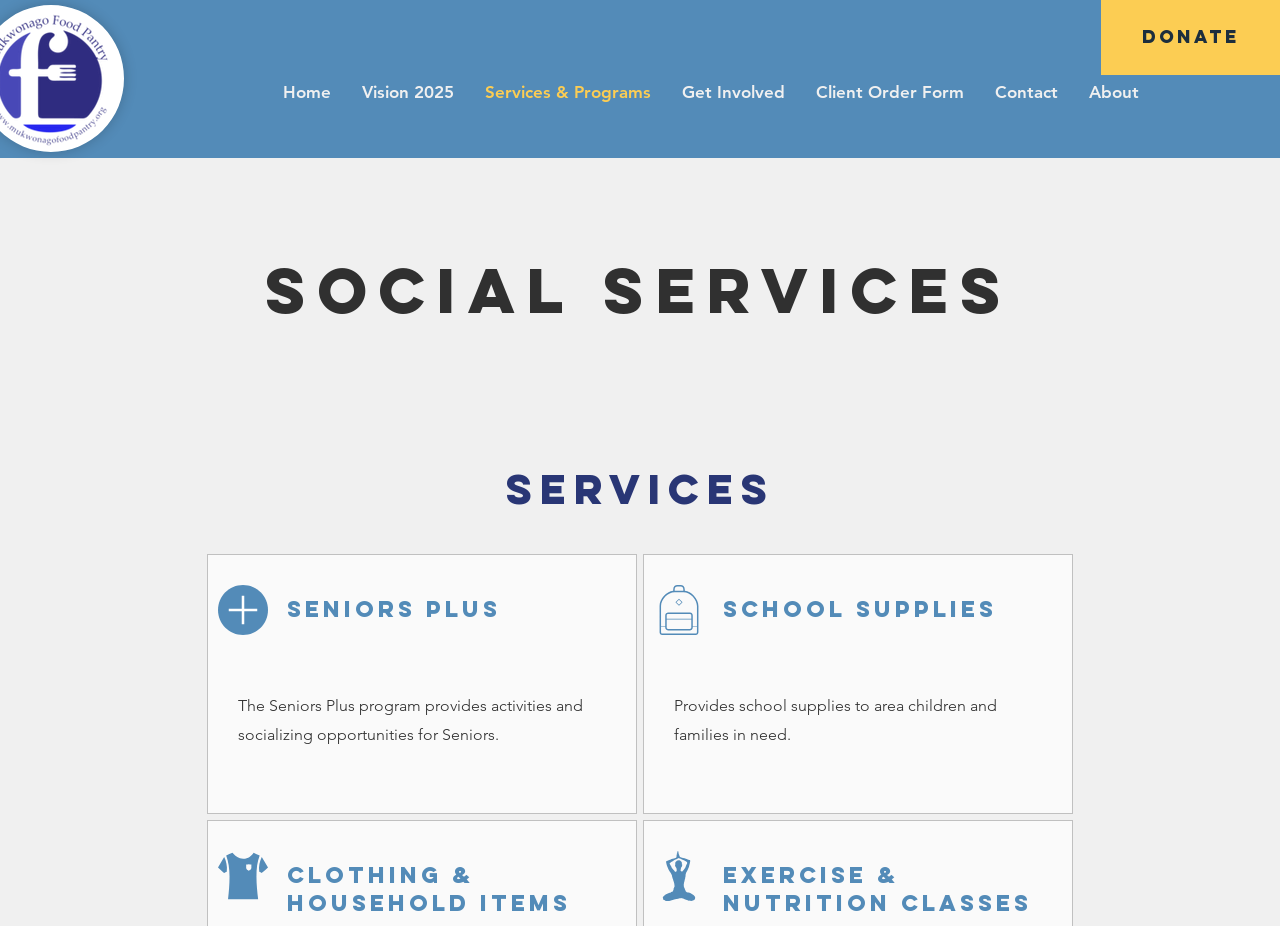Please give the bounding box coordinates of the area that should be clicked to fulfill the following instruction: "View Services & Programs". The coordinates should be in the format of four float numbers from 0 to 1, i.e., [left, top, right, bottom].

[0.367, 0.083, 0.52, 0.117]